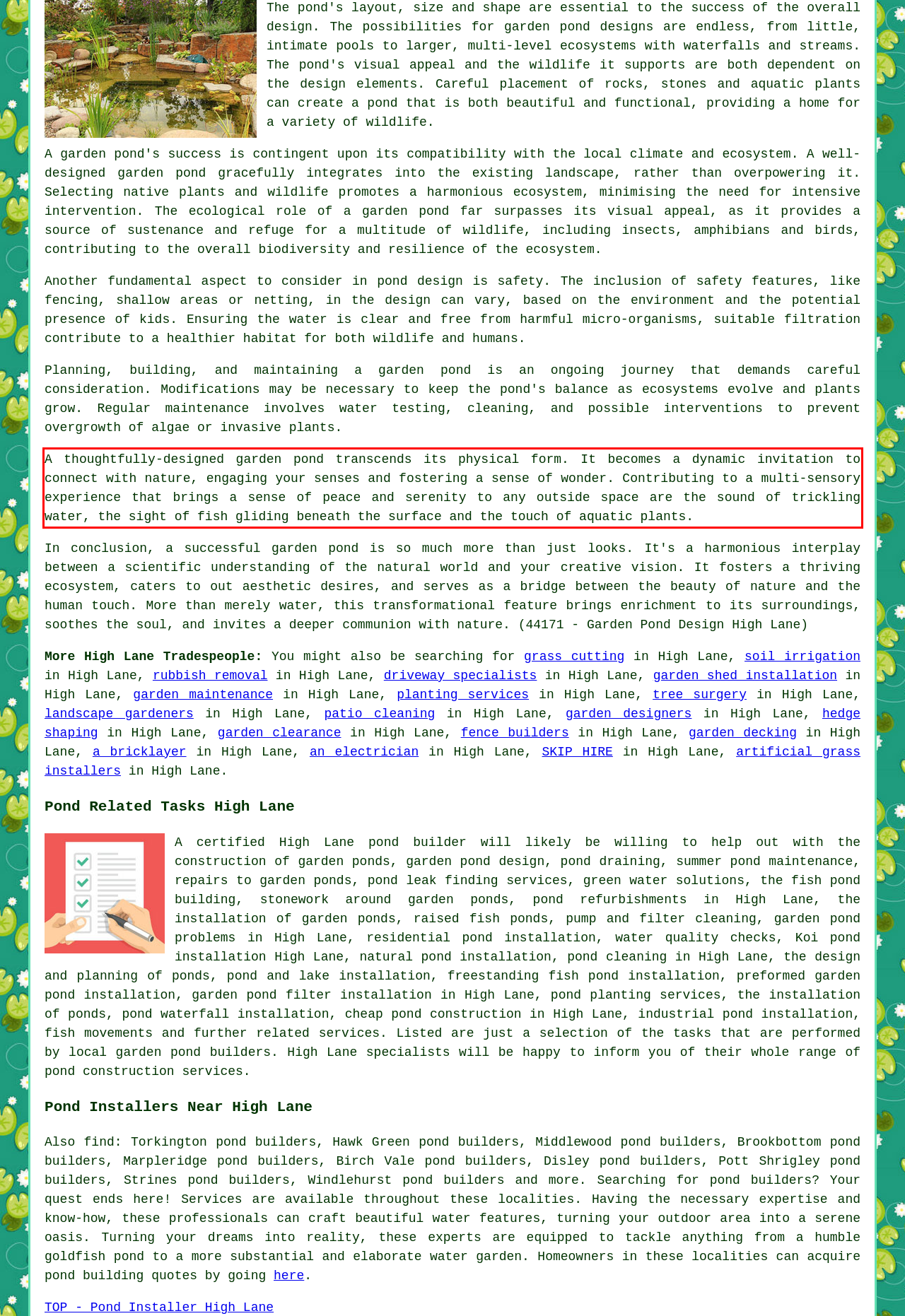Given a screenshot of a webpage with a red bounding box, extract the text content from the UI element inside the red bounding box.

A thoughtfully-designed garden pond transcends its physical form. It becomes a dynamic invitation to connect with nature, engaging your senses and fostering a sense of wonder. Contributing to a multi-sensory experience that brings a sense of peace and serenity to any outside space are the sound of trickling water, the sight of fish gliding beneath the surface and the touch of aquatic plants.